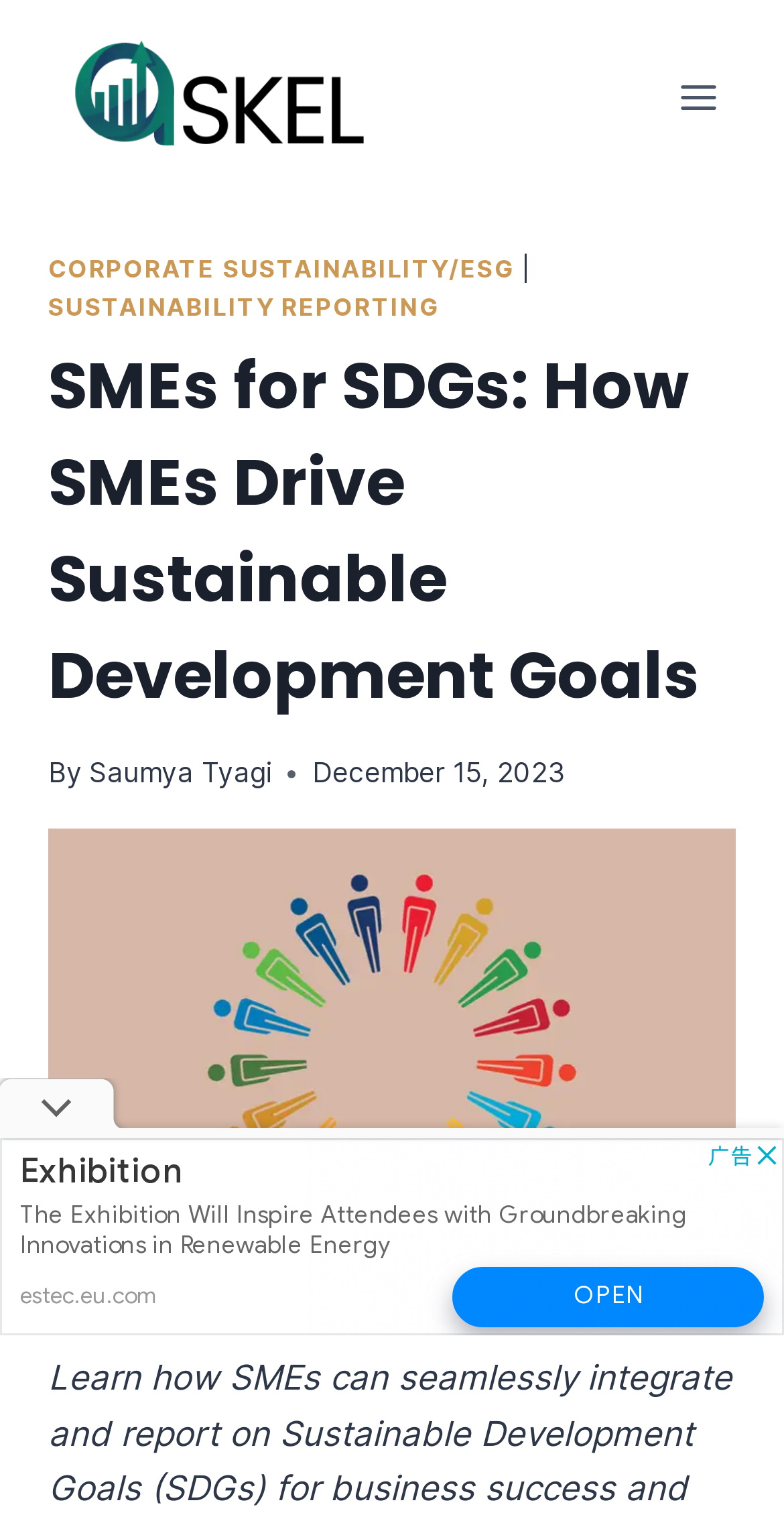Based on the element description, predict the bounding box coordinates (top-left x, top-left y, bottom-right x, bottom-right y) for the UI element in the screenshot: Saumya Tyagi

[0.113, 0.497, 0.347, 0.518]